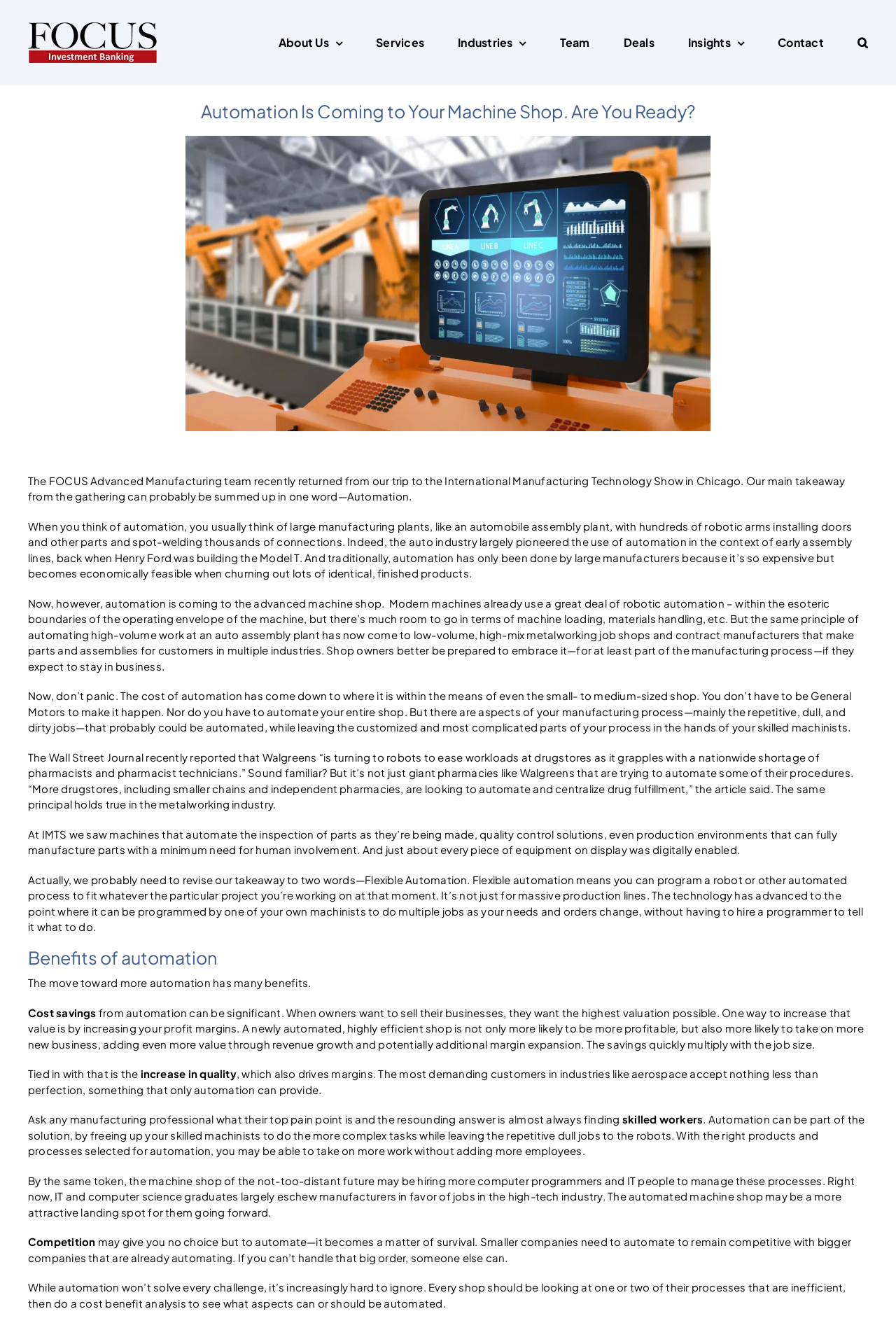What is the company name?
Refer to the image and provide a concise answer in one word or phrase.

FOCUS